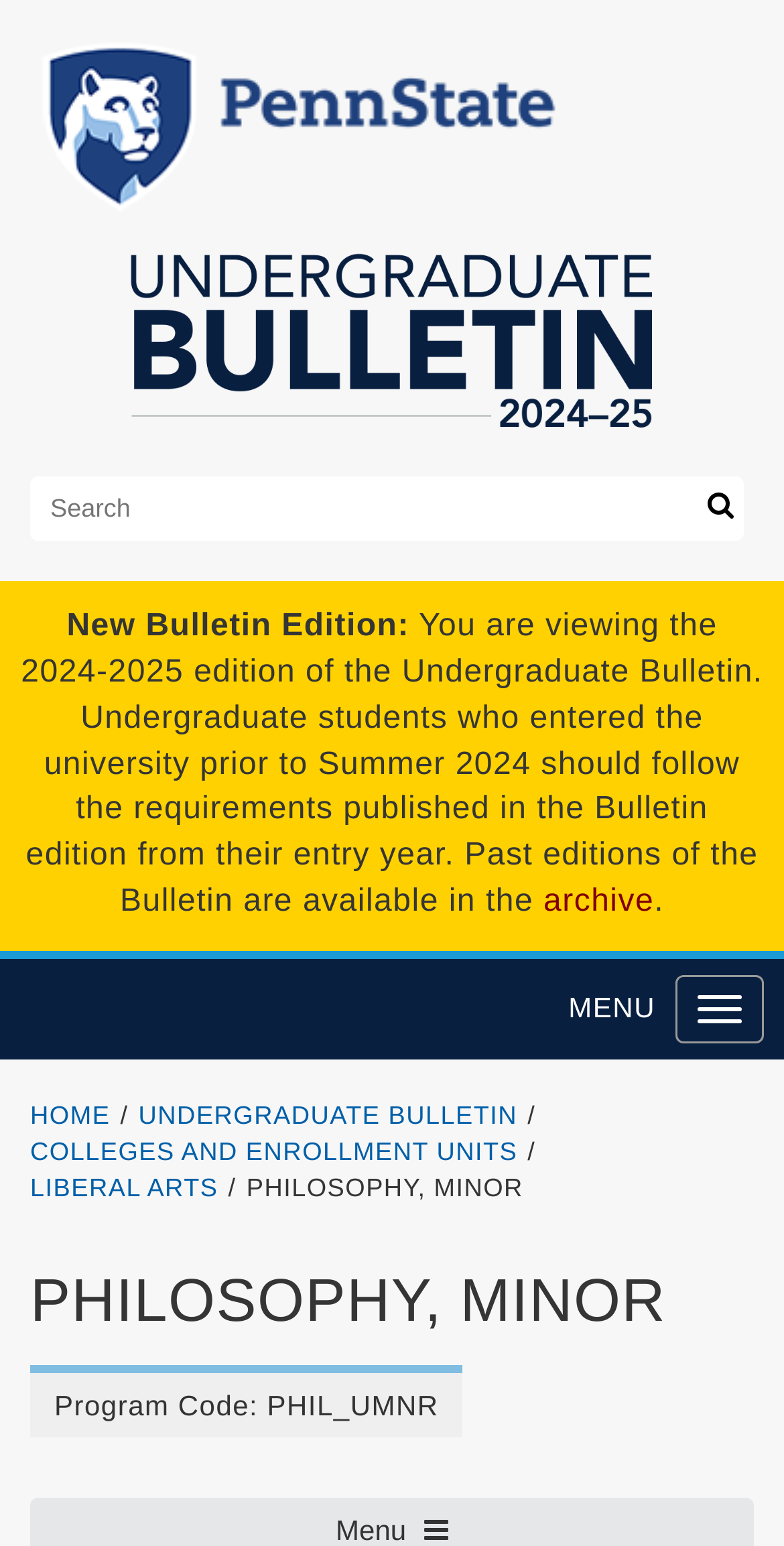Please predict the bounding box coordinates of the element's region where a click is necessary to complete the following instruction: "View archive". The coordinates should be represented by four float numbers between 0 and 1, i.e., [left, top, right, bottom].

[0.693, 0.572, 0.834, 0.594]